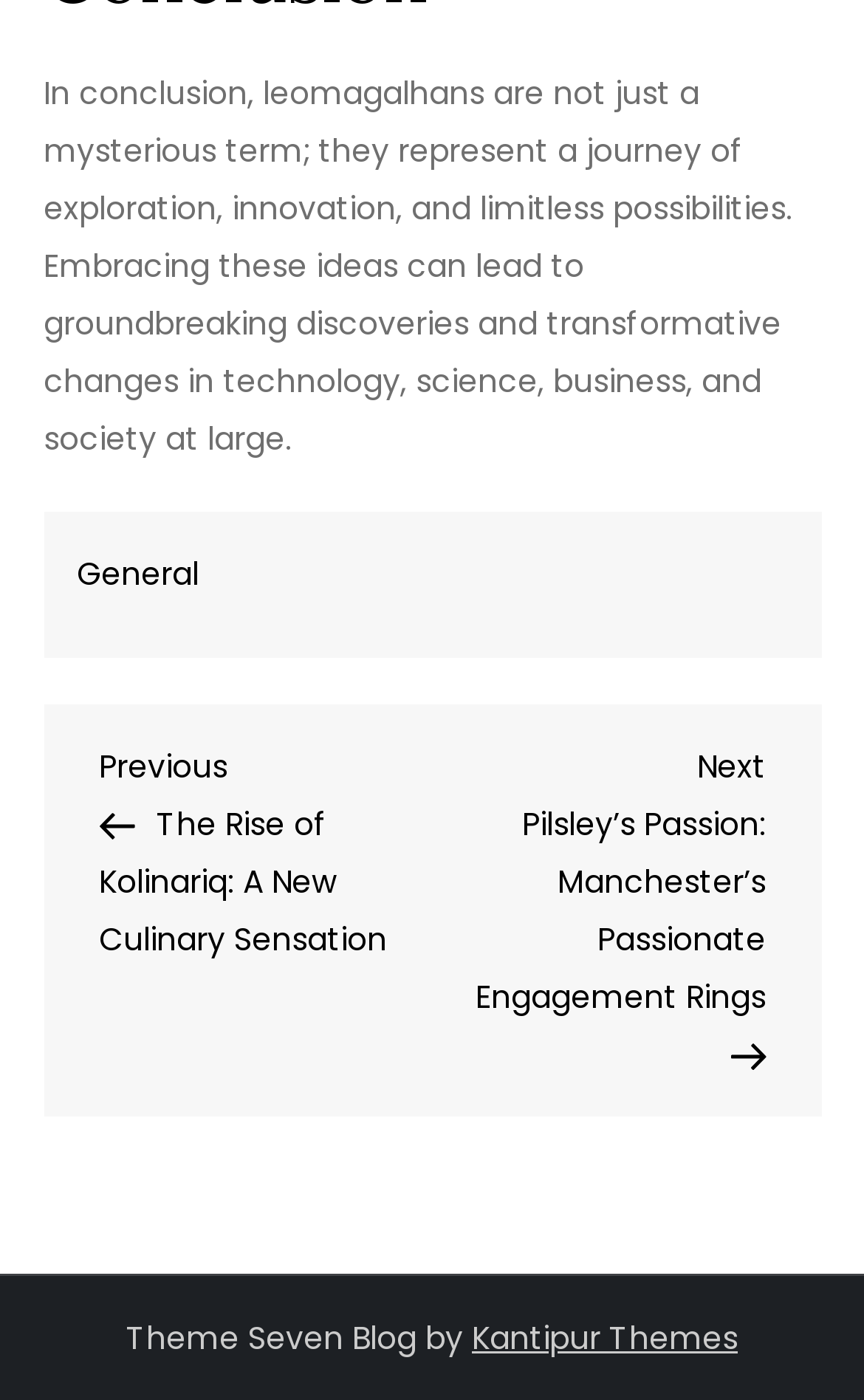Using the description "General", locate and provide the bounding box of the UI element.

[0.088, 0.396, 0.229, 0.424]